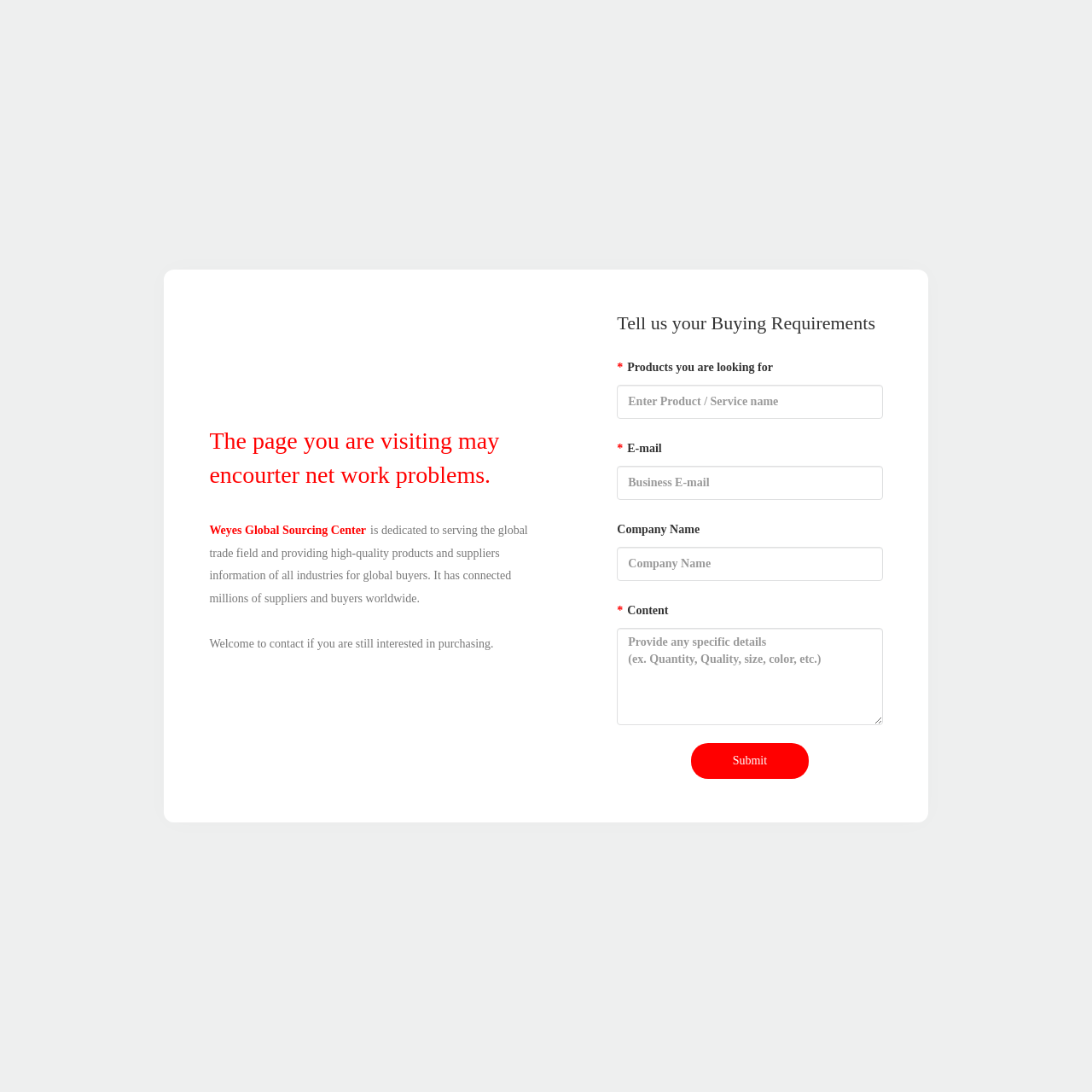Elaborate on the different components and information displayed on the webpage.

The webpage appears to be a business-related page, specifically a global sourcing center. At the top, there is a warning message stating that the page may encounter network problems. Below this message, the title "Weyes Global Sourcing Center" is displayed, followed by a brief description of the center's purpose, which is to provide high-quality products and suppliers' information to global buyers.

Further down, there is a welcome message inviting users to contact the center if they are interested in purchasing. Below this message, a heading "Tell us your Buying Requirements" is prominently displayed. Under this heading, there is a form with several input fields, including "Products you are looking for", "E-mail", "Company Name", and "Content". Each of these fields has a corresponding text box where users can enter their information. The "Products you are looking for" and "E-mail" fields are marked as required, indicating that they must be filled in before submitting the form. 

At the bottom of the form, there is a "Submit" button. The overall layout of the page is simple and easy to navigate, with clear headings and concise text.